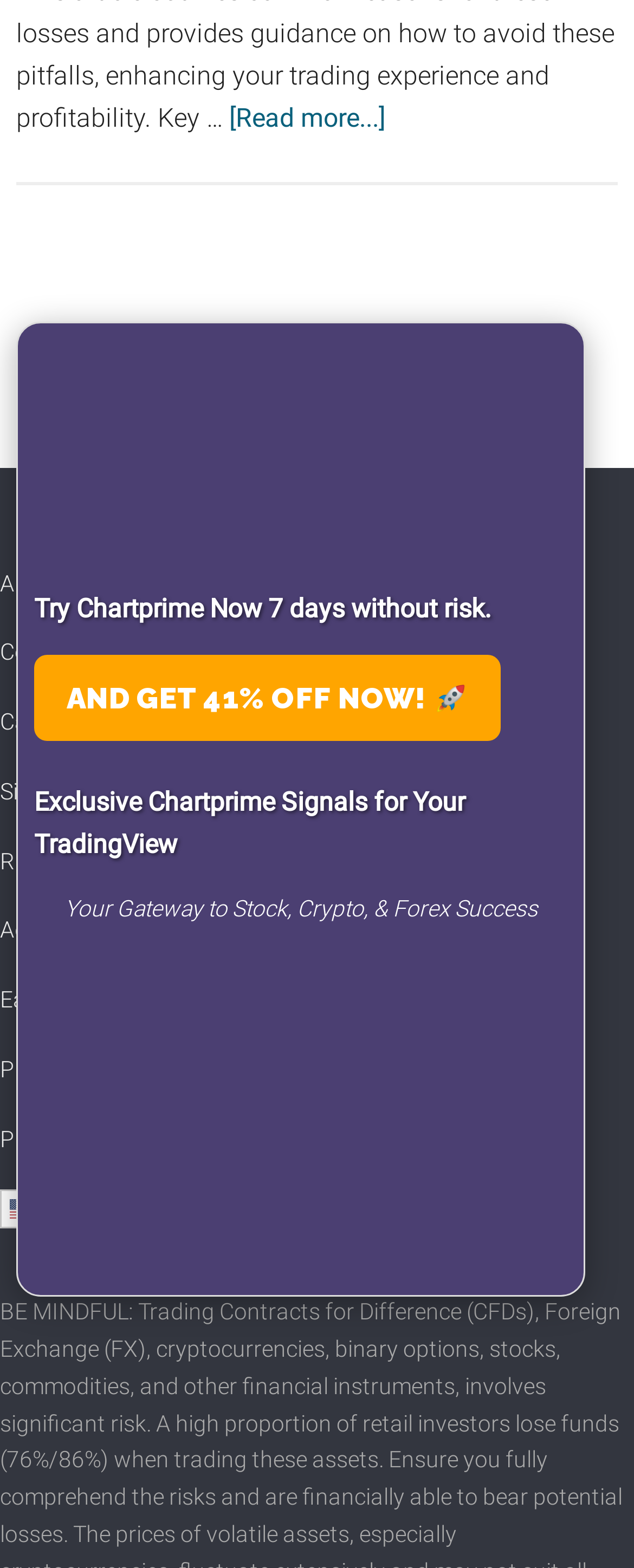Can you identify the bounding box coordinates of the clickable region needed to carry out this instruction: 'Try Chartprime Now'? The coordinates should be four float numbers within the range of 0 to 1, stated as [left, top, right, bottom].

[0.054, 0.378, 0.774, 0.398]